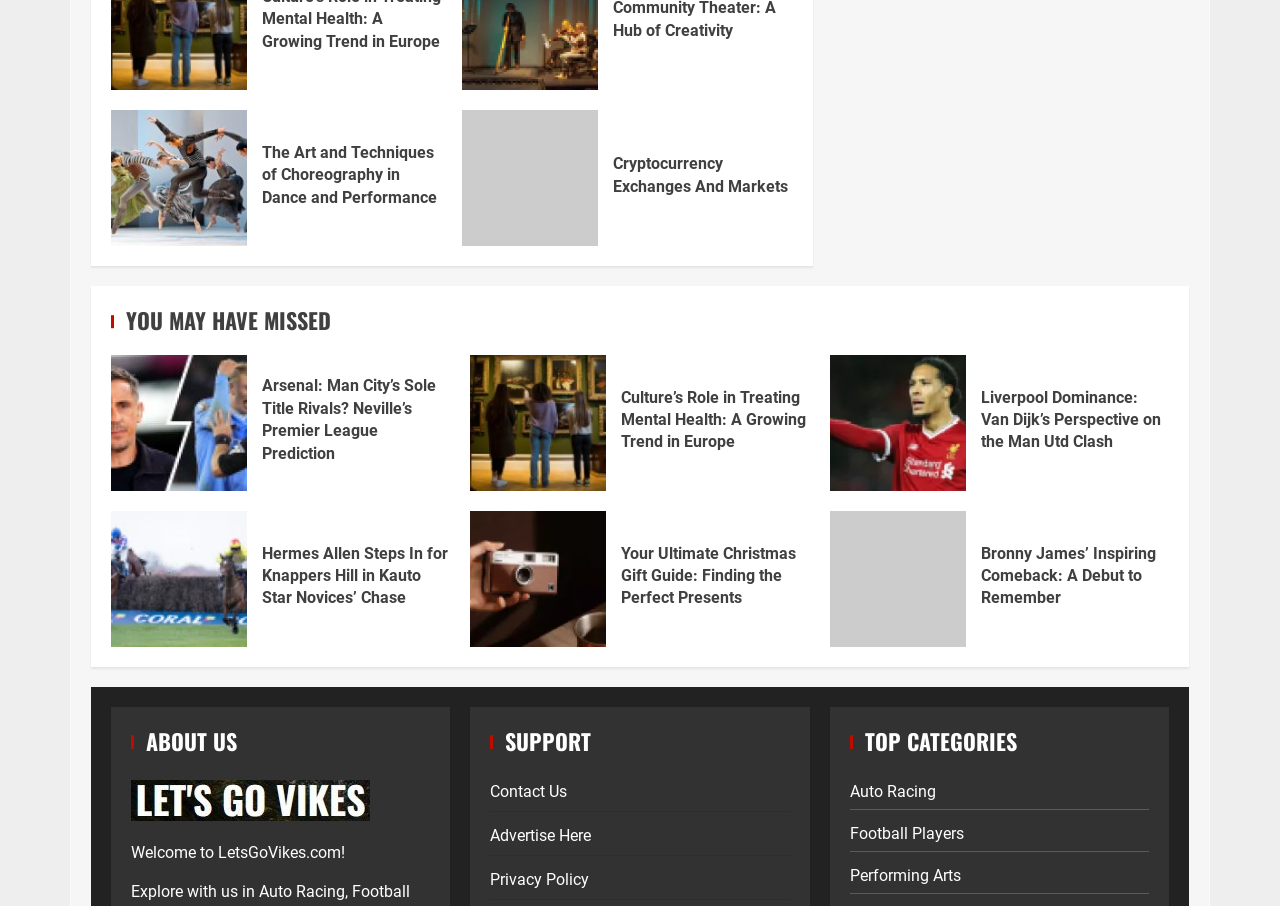Provide a single word or phrase to answer the given question: 
How many categories are listed under 'TOP CATEGORIES'?

3